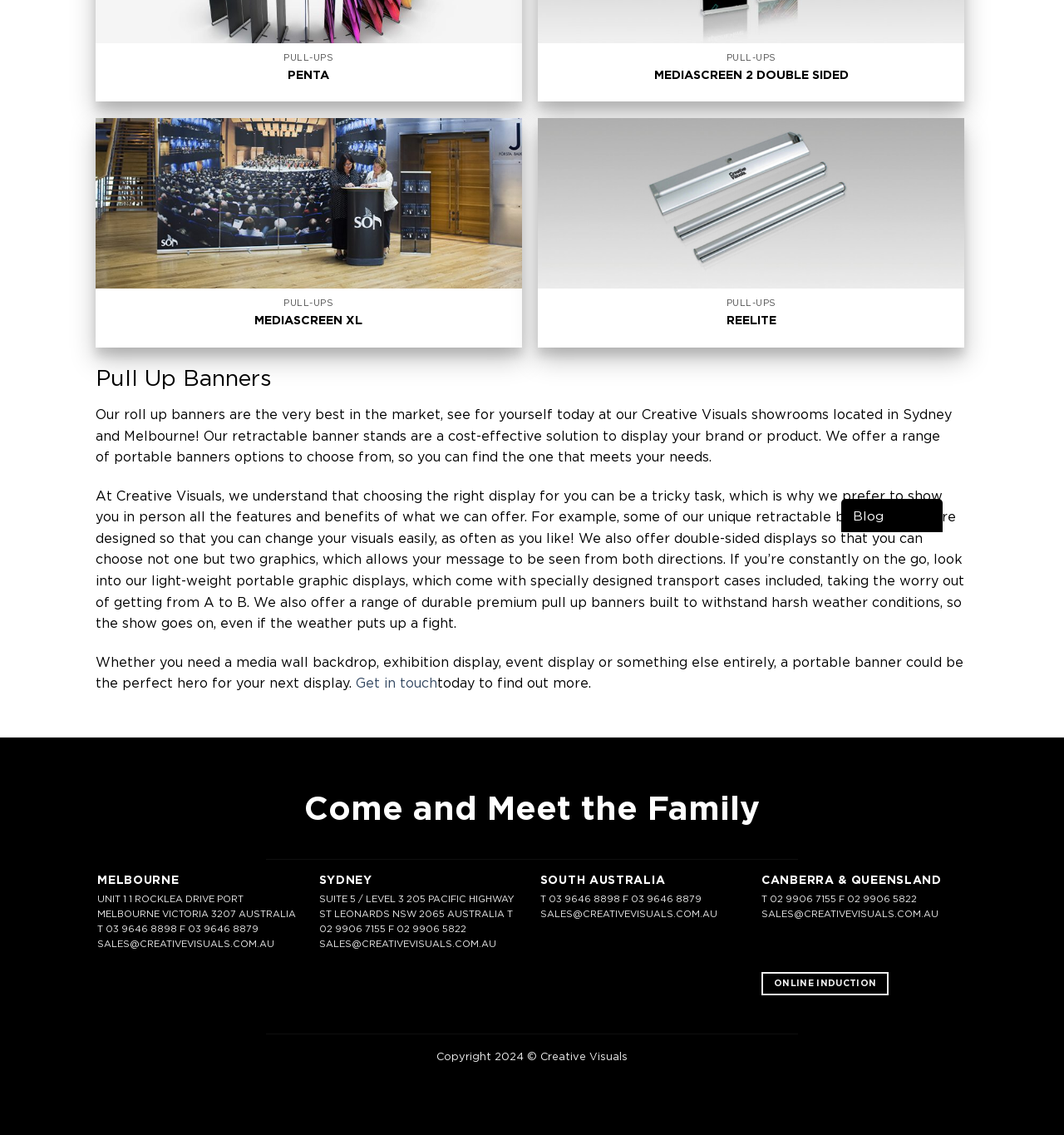Determine the bounding box of the UI element mentioned here: "Get in touch". The coordinates must be in the format [left, top, right, bottom] with values ranging from 0 to 1.

[0.334, 0.595, 0.411, 0.608]